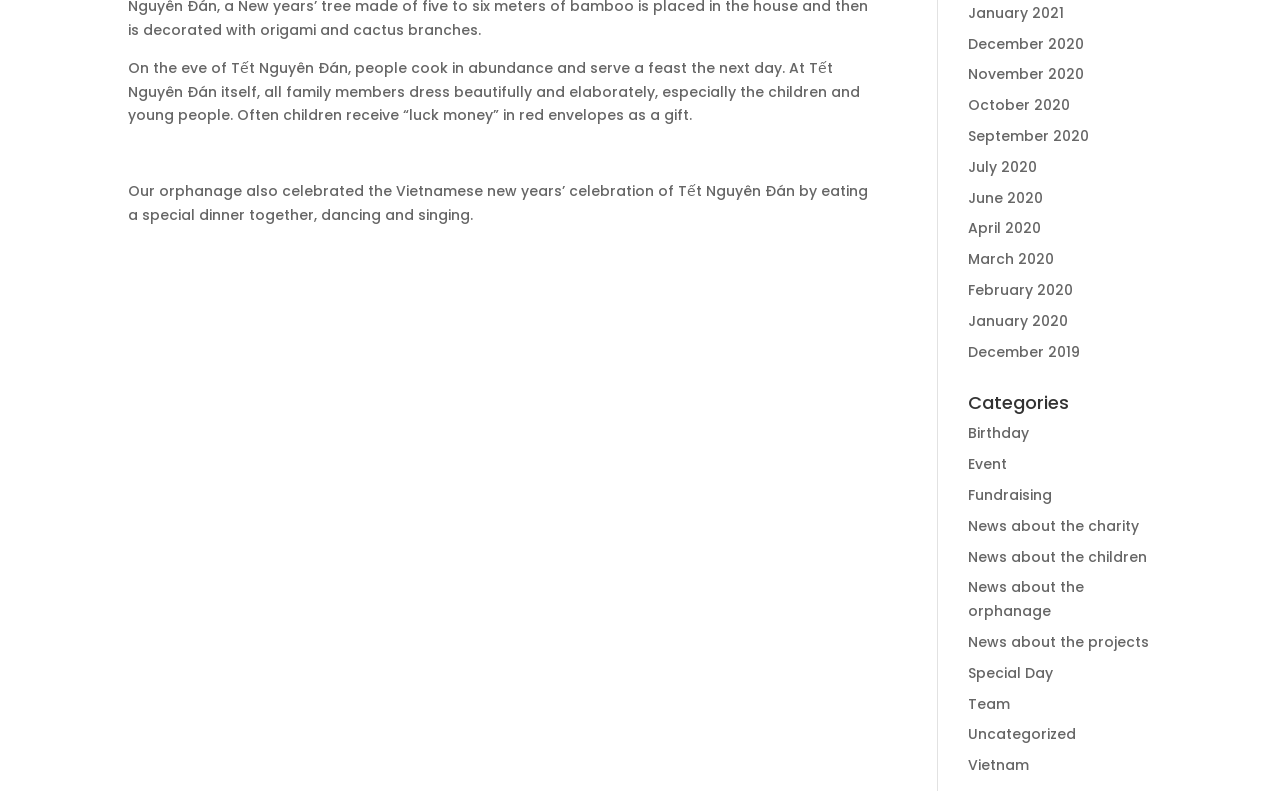Can you find the bounding box coordinates for the UI element given this description: "July 2020"? Provide the coordinates as four float numbers between 0 and 1: [left, top, right, bottom].

[0.756, 0.198, 0.81, 0.224]